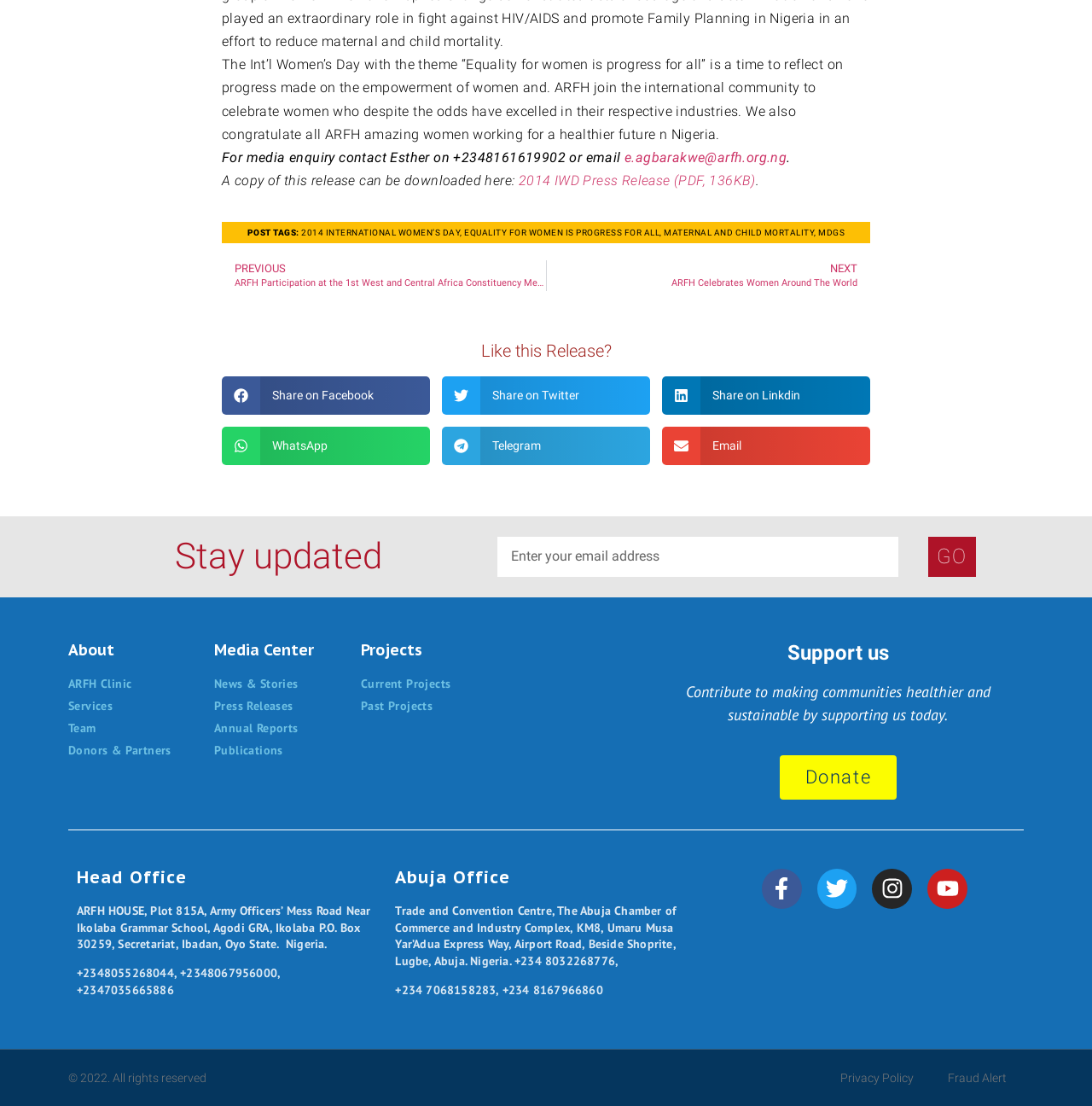Identify the bounding box coordinates of the specific part of the webpage to click to complete this instruction: "Donate to support the community".

[0.714, 0.683, 0.821, 0.723]